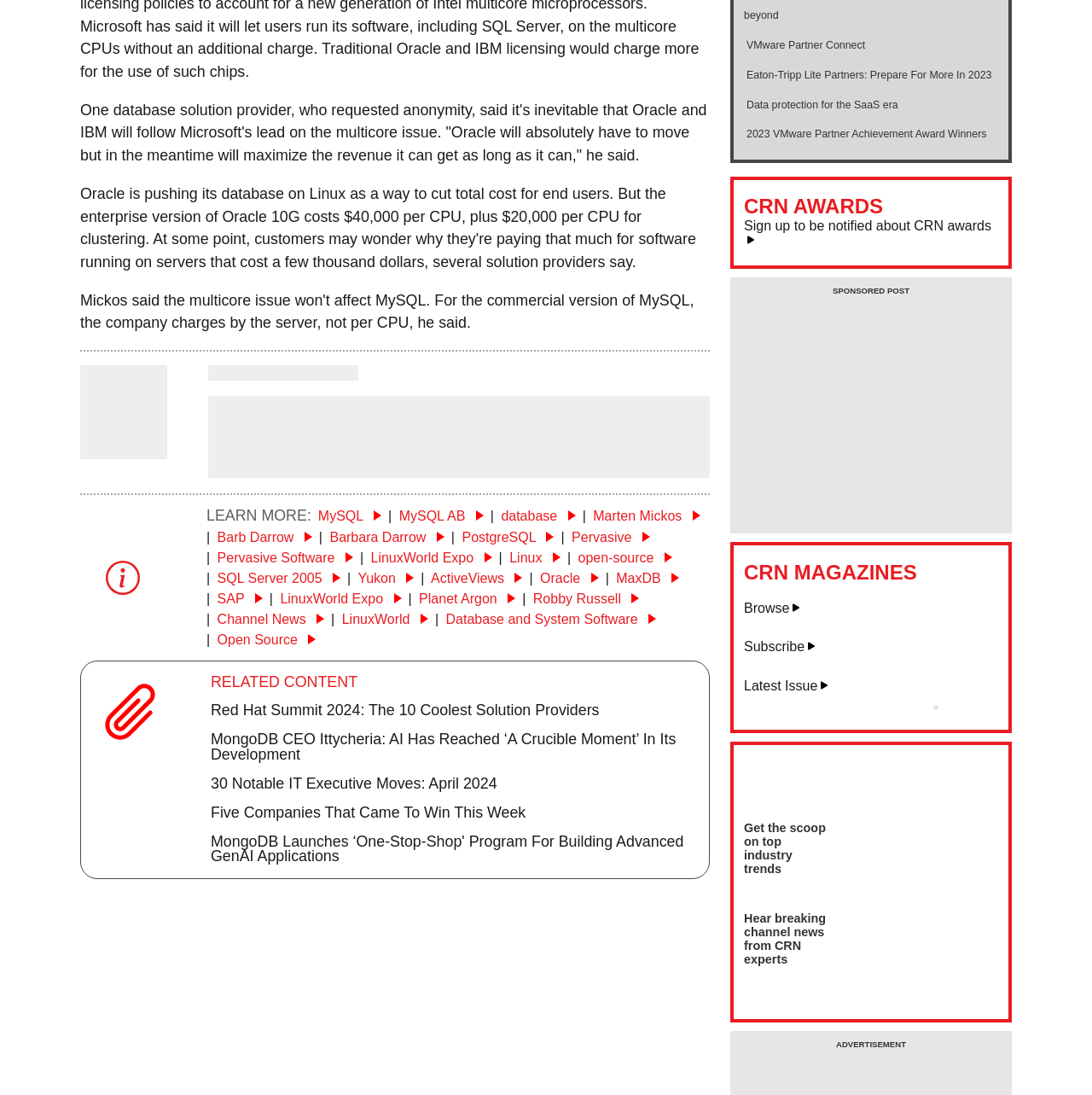Locate the bounding box coordinates of the element I should click to achieve the following instruction: "View more news on CRNtv".

[0.681, 0.744, 0.795, 0.779]